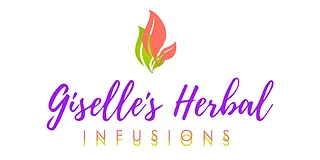Provide a comprehensive description of the image.

The image features the logo of "Giselle's Herbal Infusions," showcasing a vibrant and colorful design. The logo includes stylized leaves in shades of green and orange, which symbolize the herbal and natural essence of the brand. The text “Giselle's Herbal” is elegantly rendered in a cursive purple font, emphasizing the brand's artisanal quality, while “INFUSIONS” is displayed below in a clean, modern font, blending seamlessly with the overall aesthetic. This branding captures the essence of natural, handcrafted products, appealing to customers who value herbal remedies and infusion-based solutions.